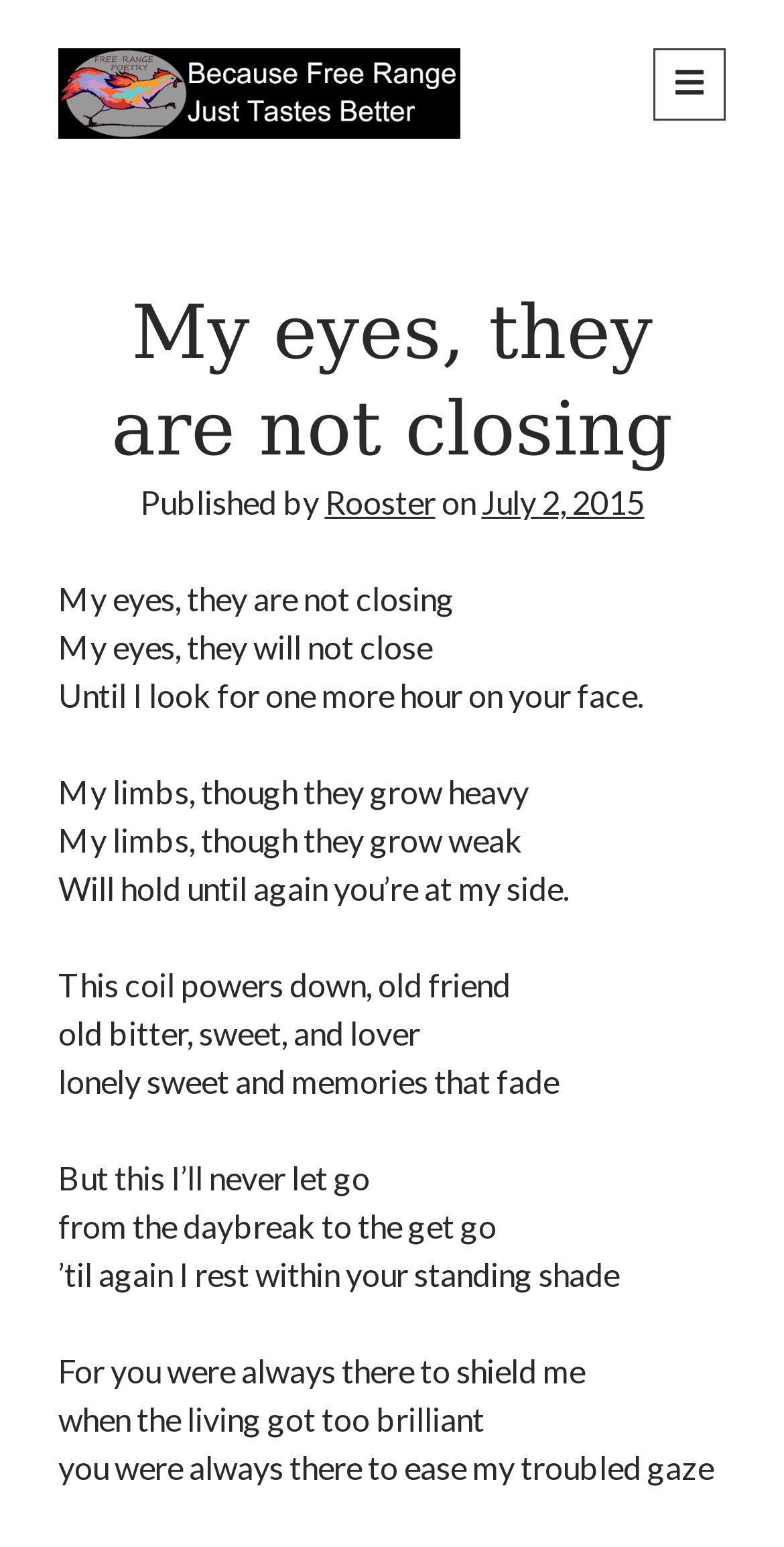Please indicate the bounding box coordinates of the element's region to be clicked to achieve the instruction: "Share your thoughts". Provide the coordinates as four float numbers between 0 and 1, i.e., [left, top, right, bottom].

[0.077, 0.187, 0.374, 0.207]